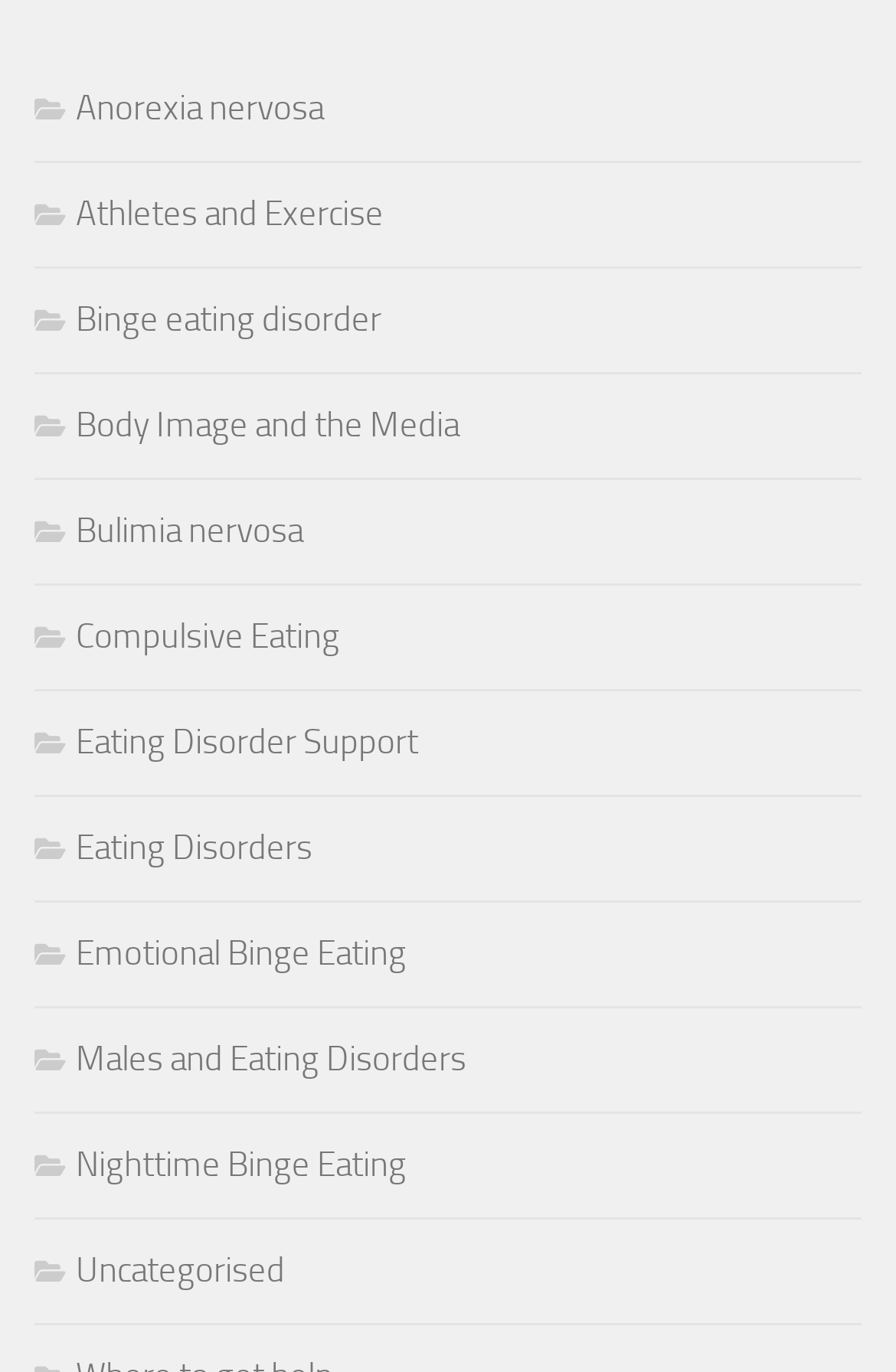What is the topic of the first link?
Using the information from the image, give a concise answer in one word or a short phrase.

Anorexia nervosa